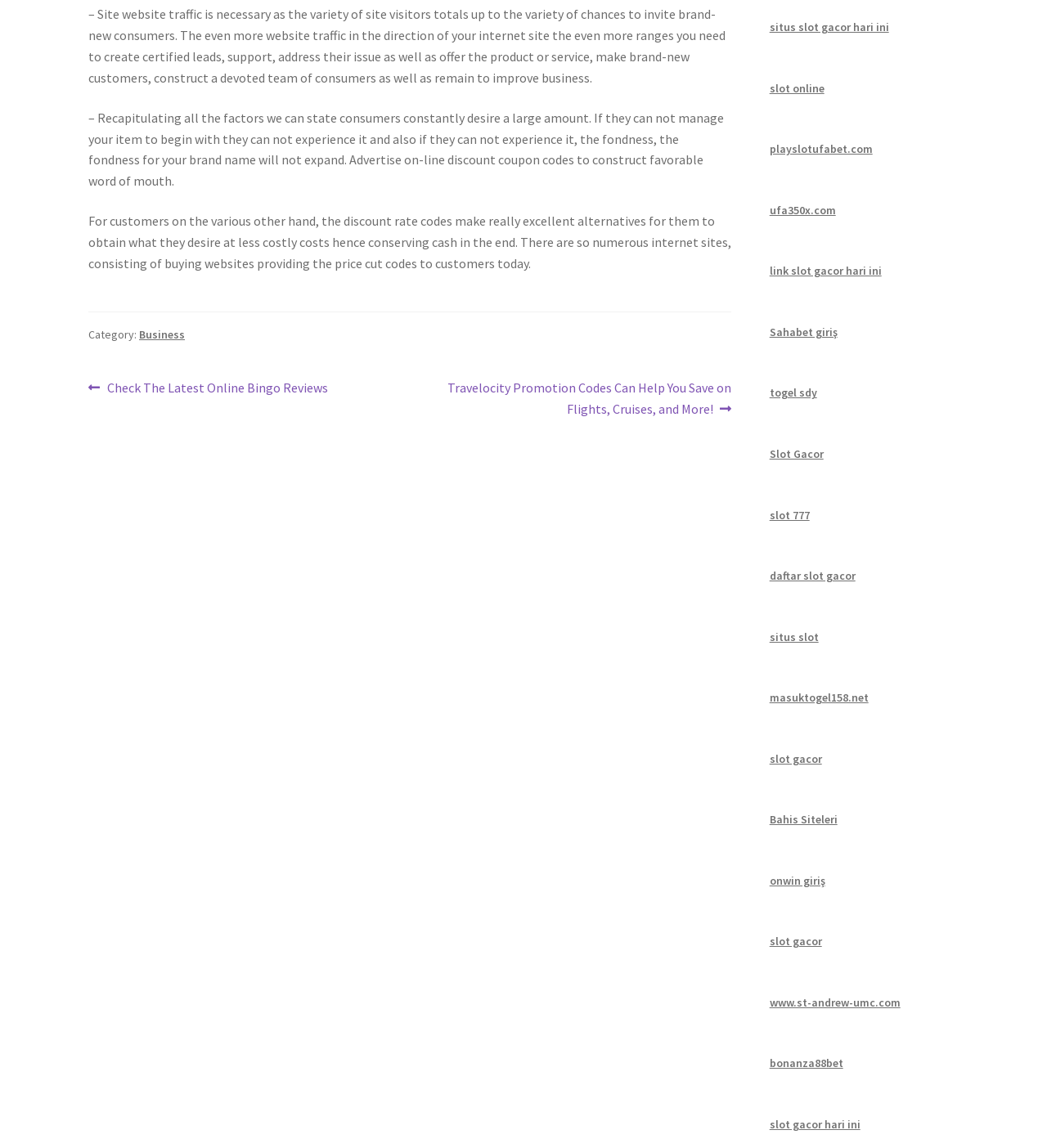Locate the bounding box coordinates of the UI element described by: "daftar slot gacor". The bounding box coordinates should consist of four float numbers between 0 and 1, i.e., [left, top, right, bottom].

[0.735, 0.495, 0.817, 0.508]